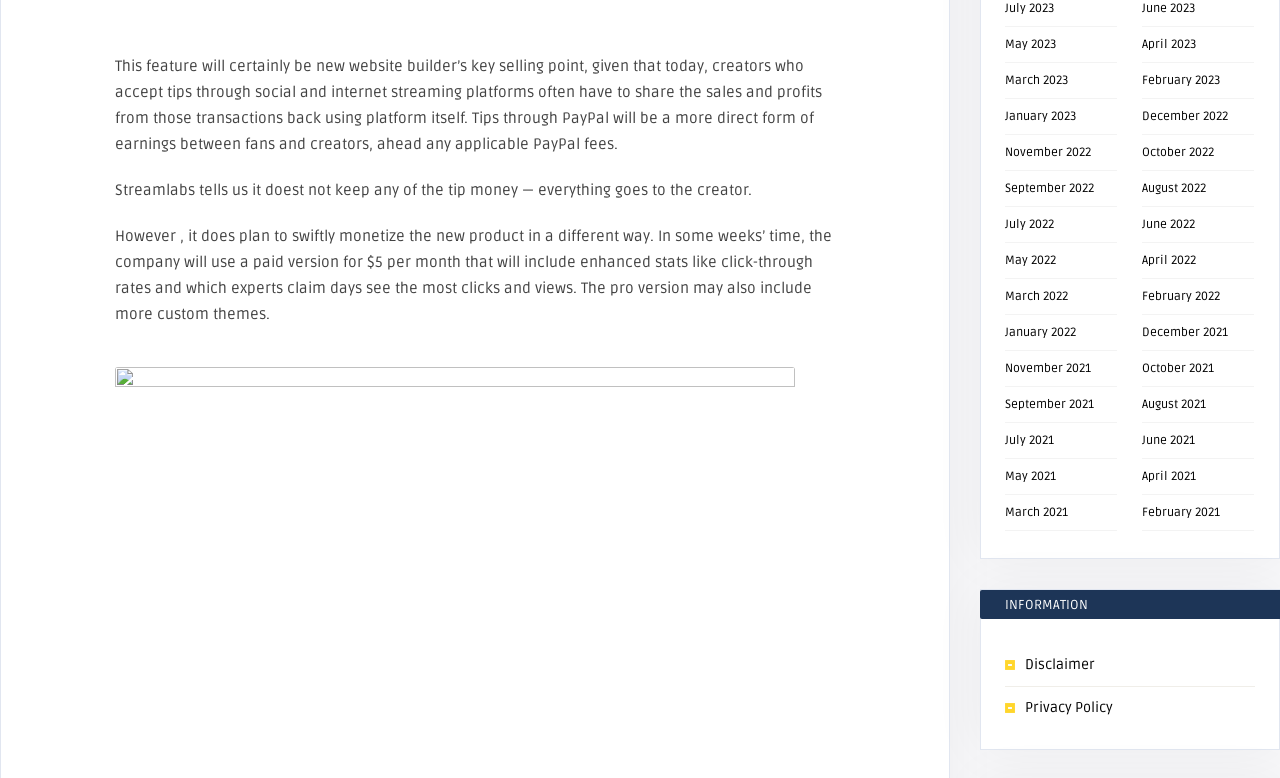Locate the bounding box coordinates of the area to click to fulfill this instruction: "Click on the 'Download' link". The bounding box should be presented as four float numbers between 0 and 1, in the order [left, top, right, bottom].

None